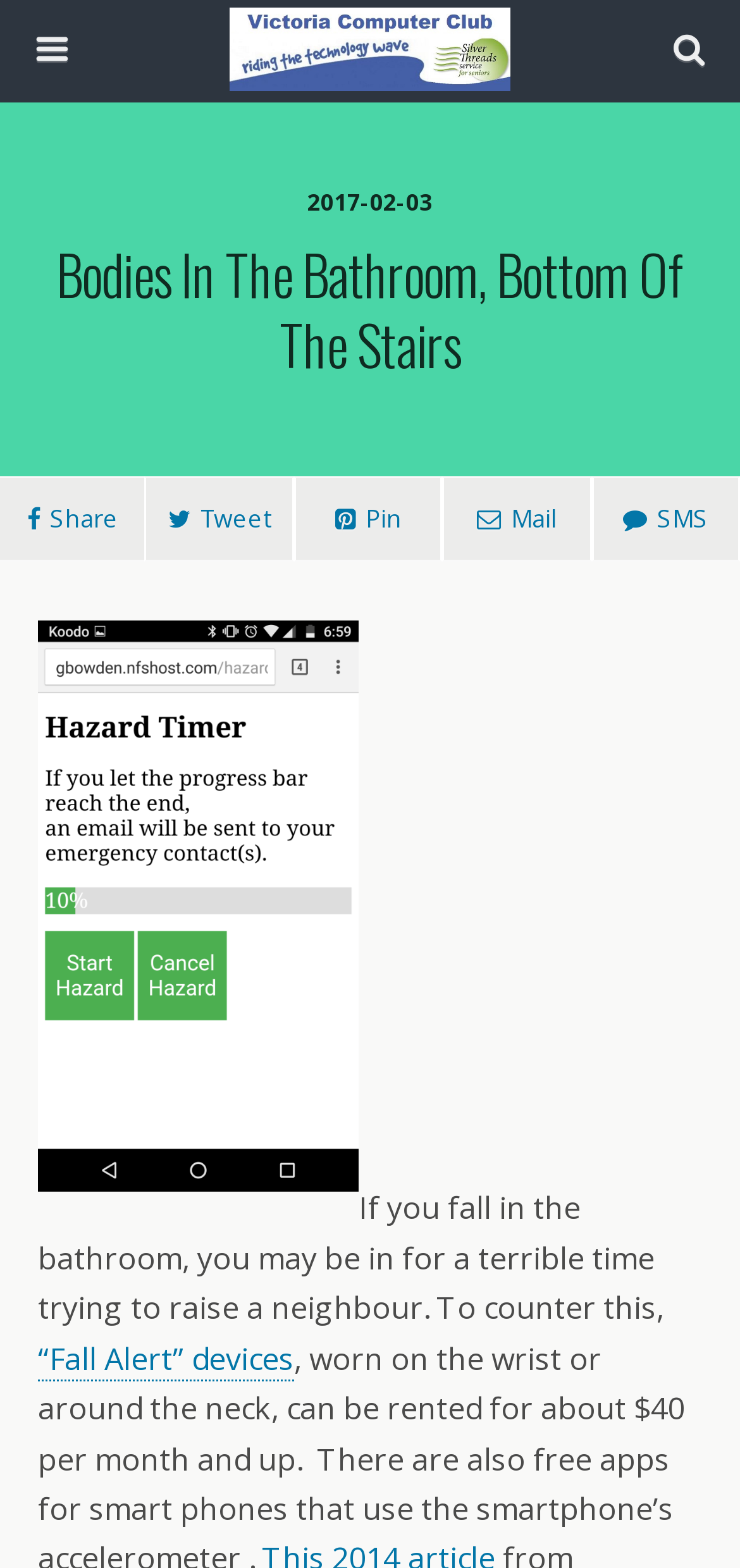Please identify the bounding box coordinates of where to click in order to follow the instruction: "Search this website".

[0.051, 0.071, 0.754, 0.104]